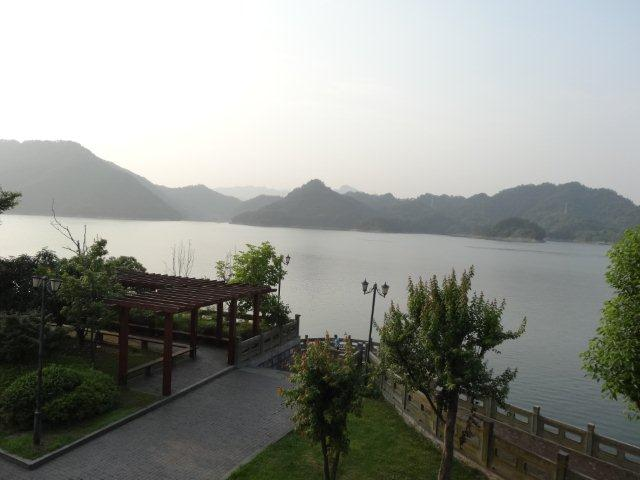What is surrounding the wooden pergola?
Provide a detailed and extensive answer to the question.

According to the caption, the wooden pergola on the left is surrounded by 'neatly trimmed greenery', which adds a touch of vibrancy to the scene.